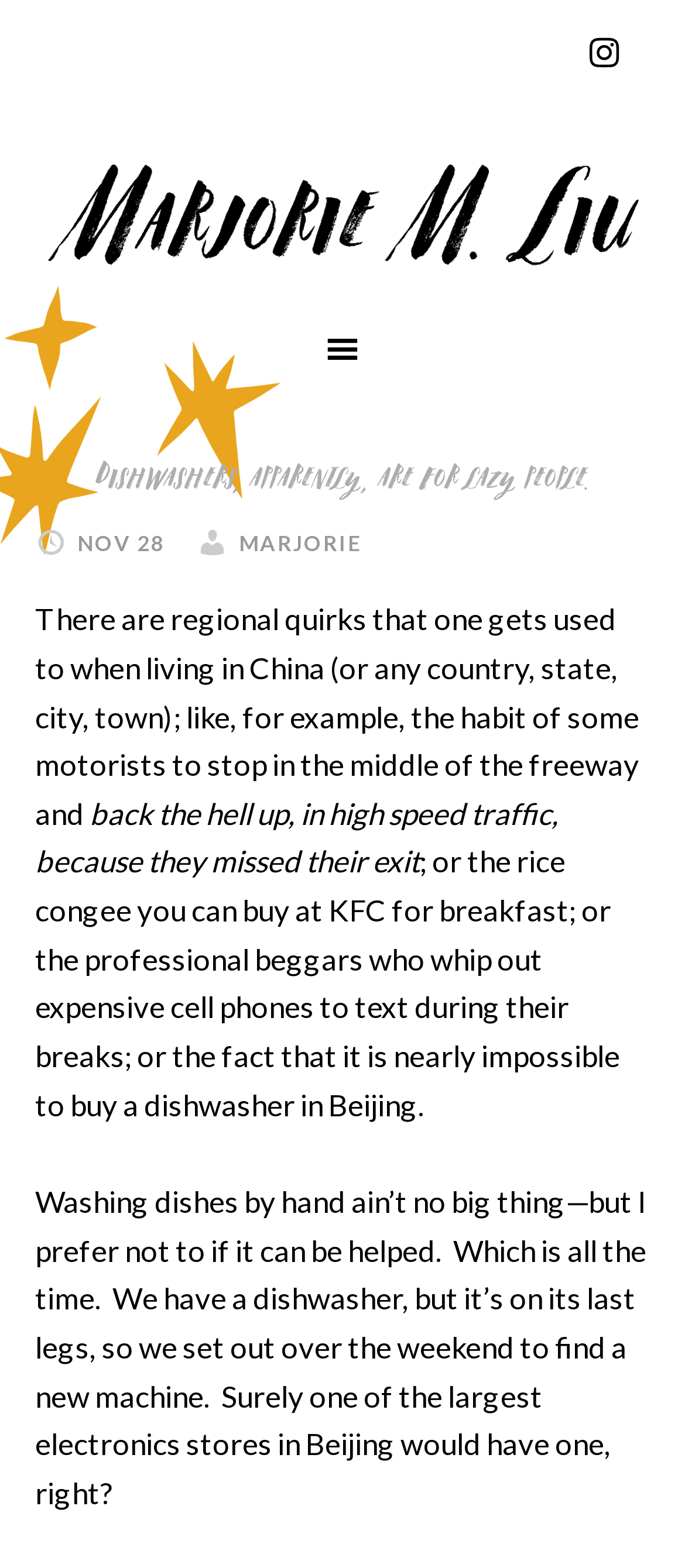Bounding box coordinates are specified in the format (top-left x, top-left y, bottom-right x, bottom-right y). All values are floating point numbers bounded between 0 and 1. Please provide the bounding box coordinate of the region this sentence describes: Marjorie Liu

[0.051, 0.069, 0.949, 0.198]